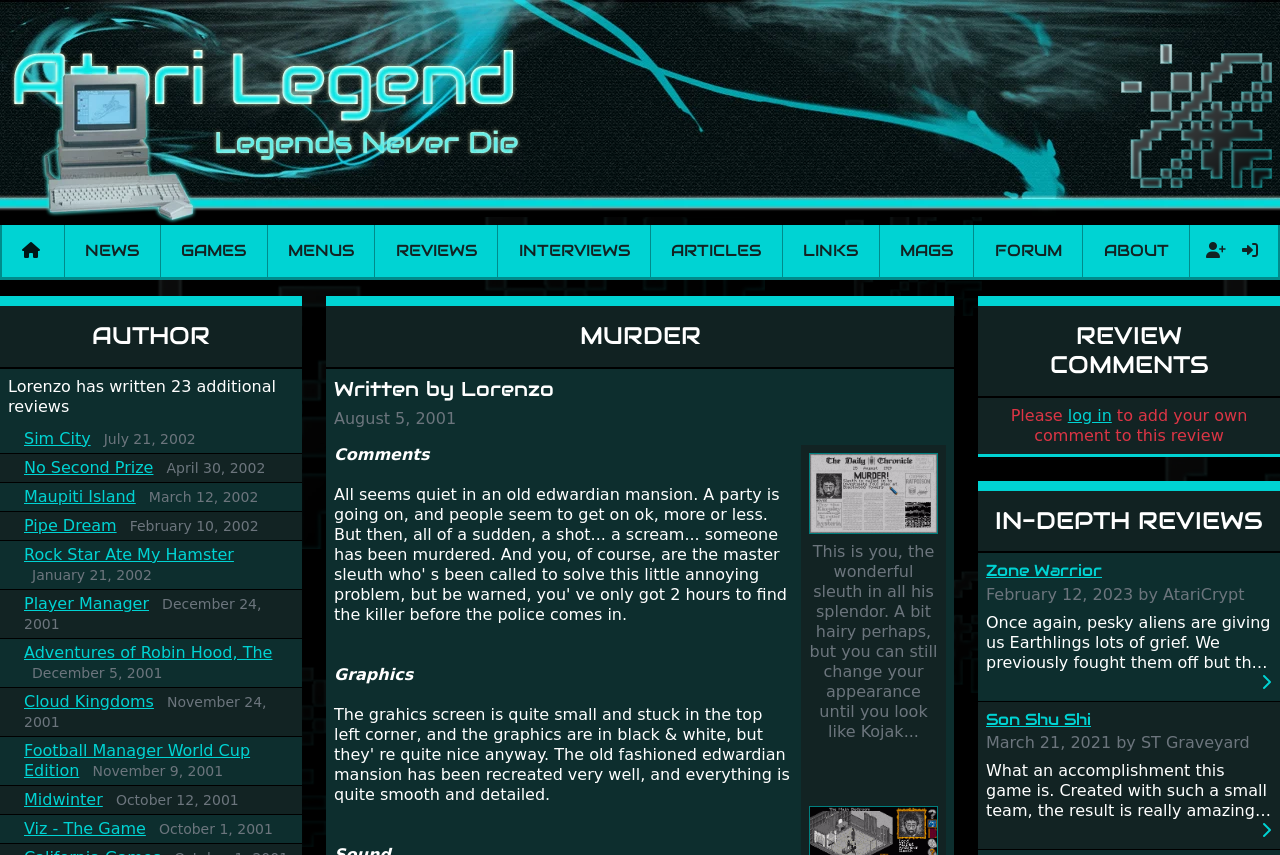Specify the bounding box coordinates of the area that needs to be clicked to achieve the following instruction: "Read the review of Murder".

[0.453, 0.374, 0.547, 0.411]